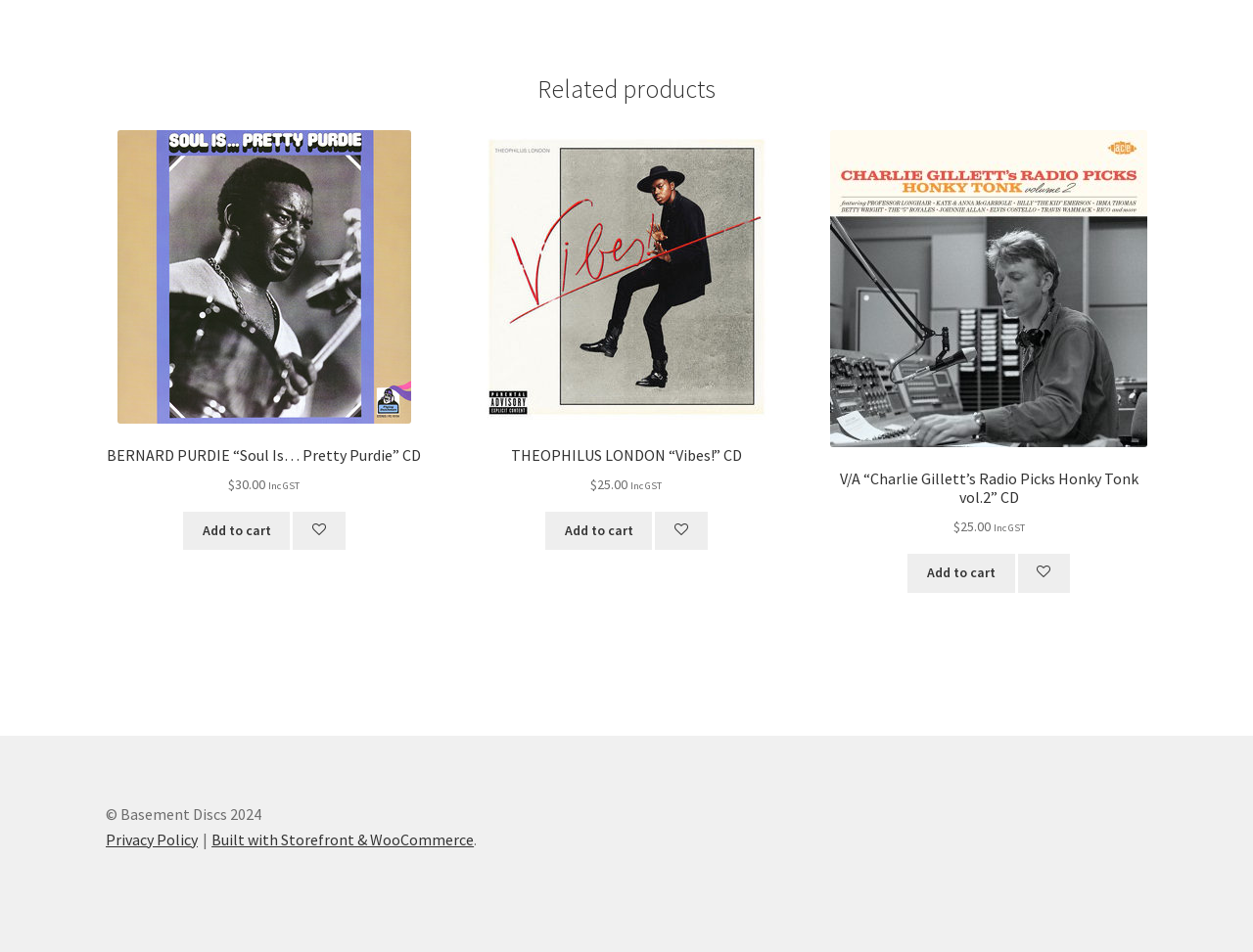Please identify the bounding box coordinates of where to click in order to follow the instruction: "Add BERNARD PURDIE “Soul Is… Pretty Purdie” CD to cart".

[0.146, 0.537, 0.232, 0.578]